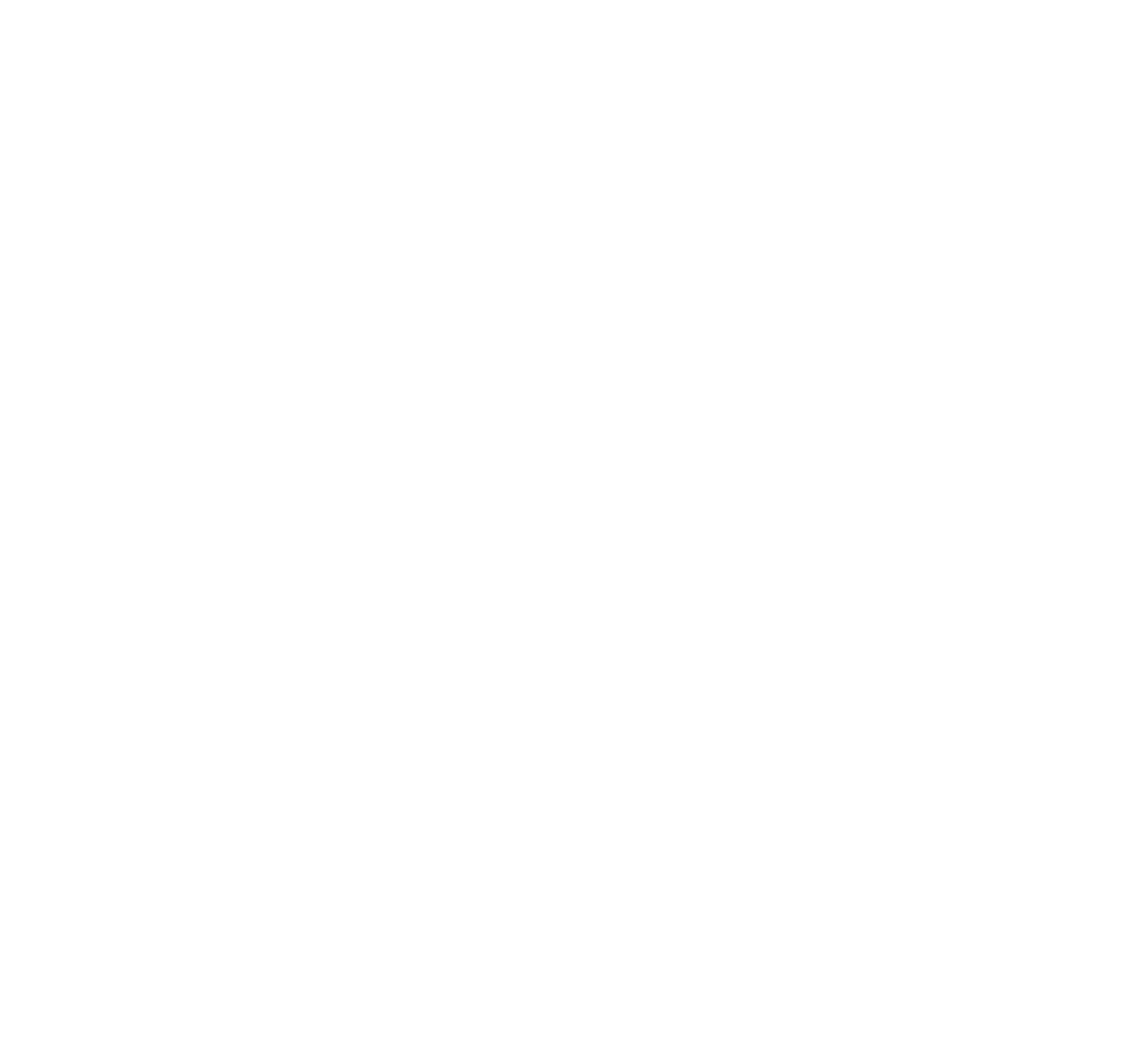Pinpoint the bounding box coordinates of the clickable area necessary to execute the following instruction: "Read the article about '6 Digital Marketing Trends Highly Demanded In 2022'". The coordinates should be given as four float numbers between 0 and 1, namely [left, top, right, bottom].

[0.027, 0.159, 0.658, 0.262]